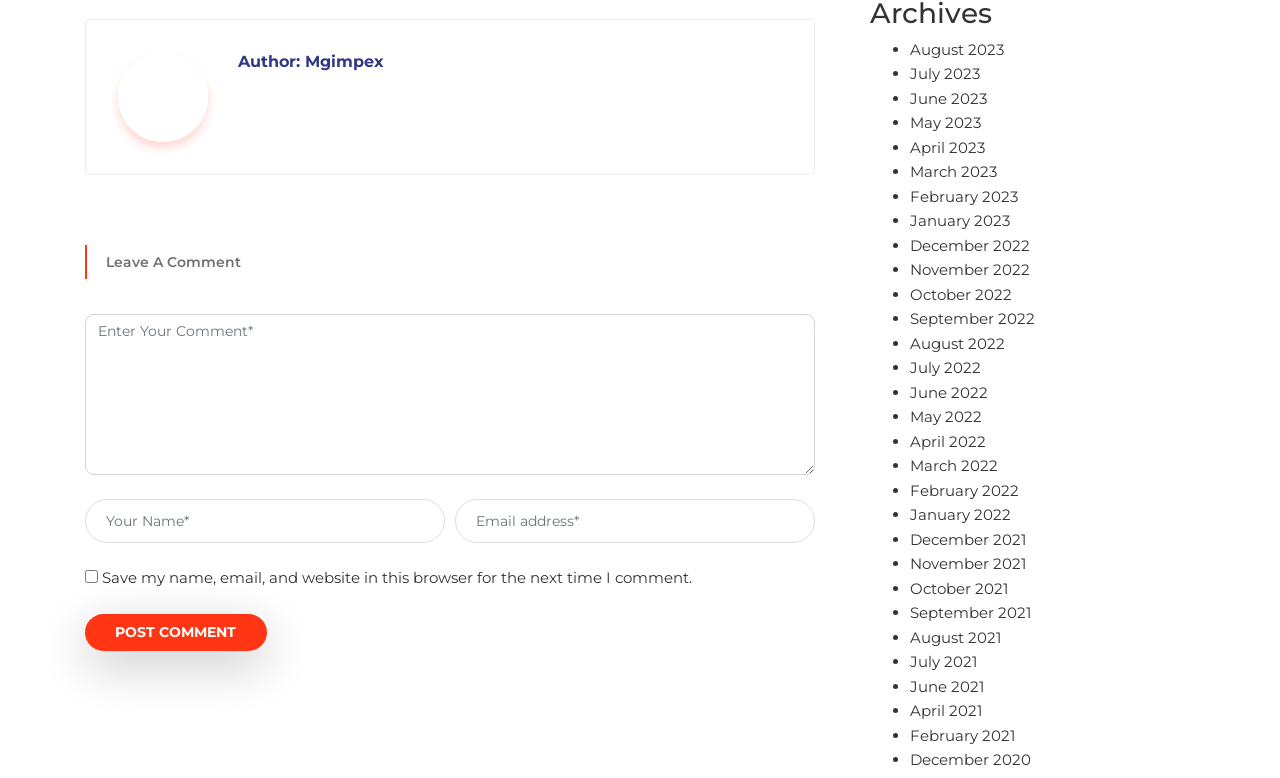Who is the author of this webpage?
Could you give a comprehensive explanation in response to this question?

The author of this webpage is Mgimpex, which is indicated by the heading 'Author: Mgimpex' at the top of the page.